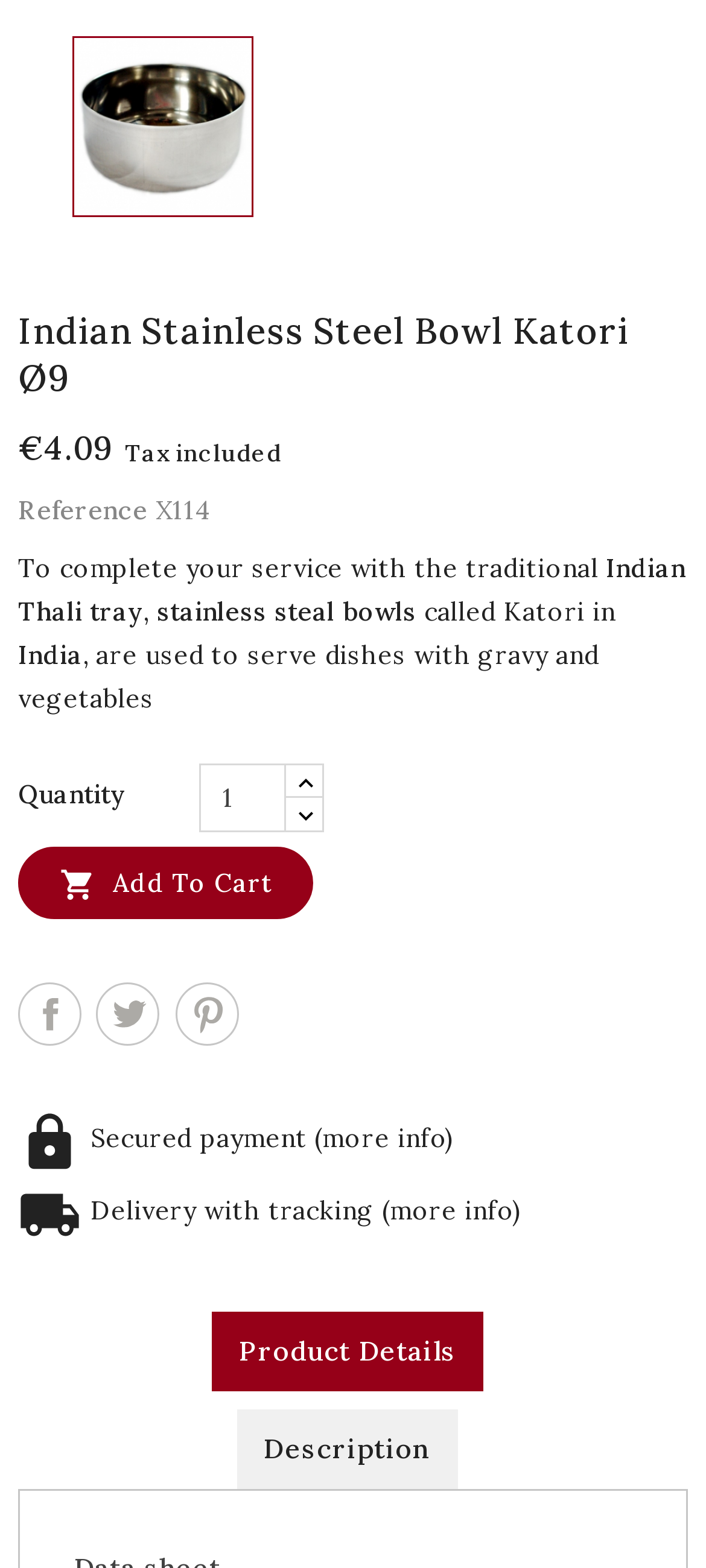What is the price of the Indian Stainless Steel Bowl Katori?
From the details in the image, provide a complete and detailed answer to the question.

The price of the Indian Stainless Steel Bowl Katori can be found in the StaticText element with the text '€4.09' which is located at the top of the webpage, below the product image and heading.